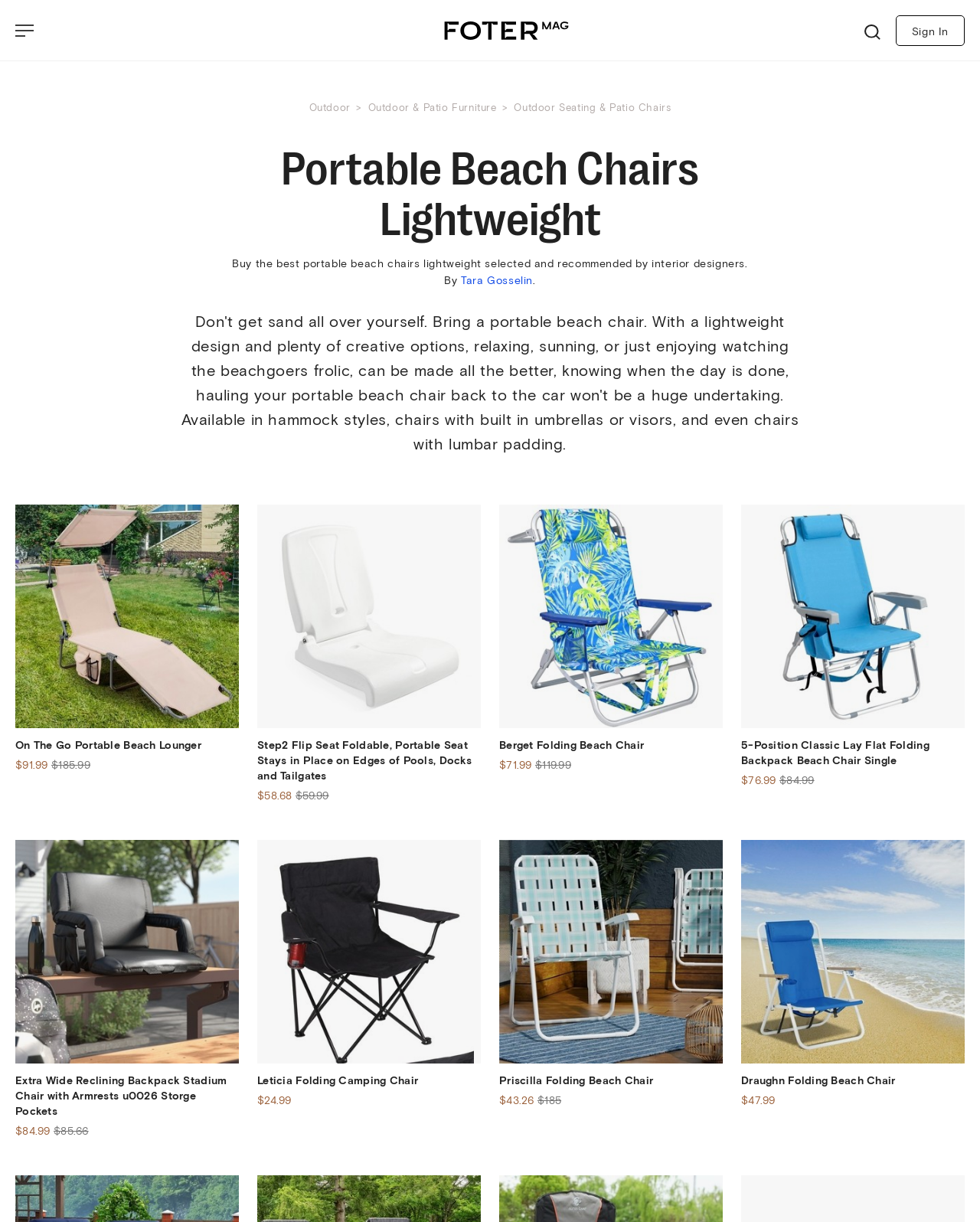Determine the bounding box for the UI element as described: "Tara Gosselin". The coordinates should be represented as four float numbers between 0 and 1, formatted as [left, top, right, bottom].

[0.47, 0.224, 0.544, 0.234]